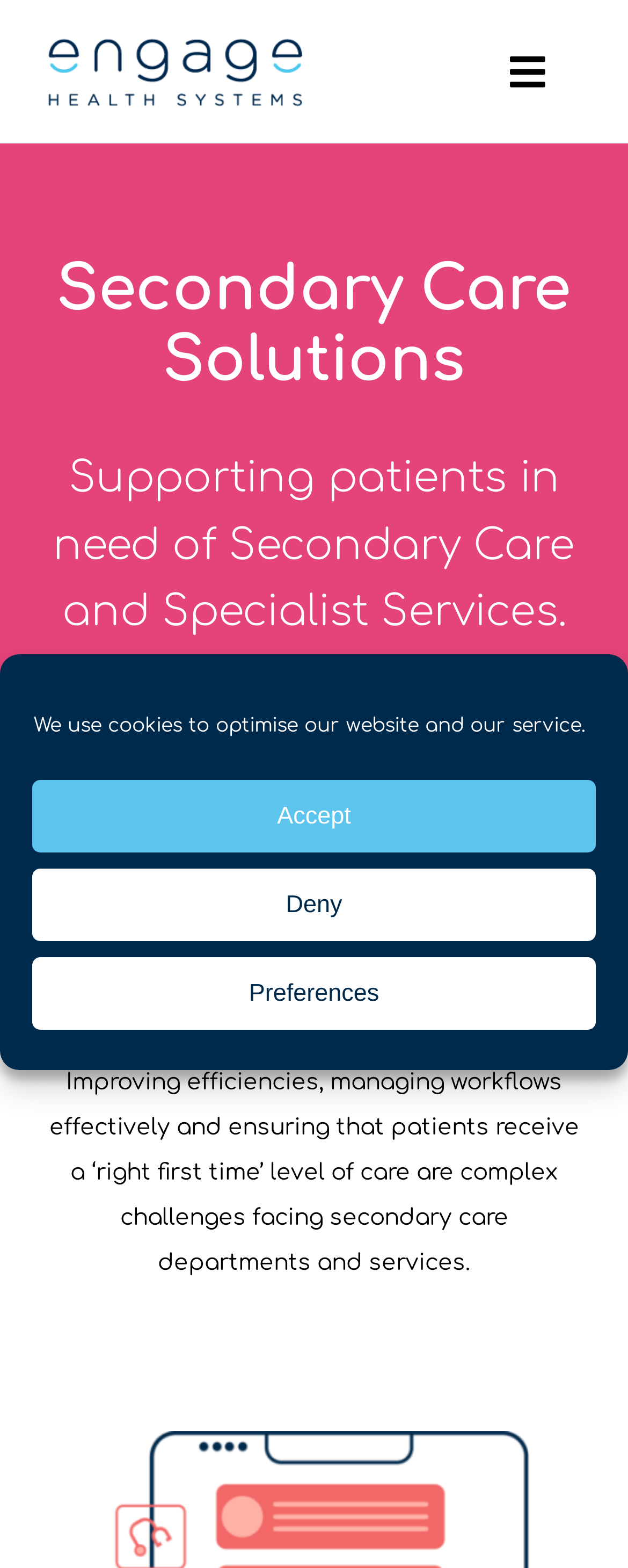Provide a brief response to the question below using one word or phrase:
What is the main topic of the webpage?

Secondary Care Solutions